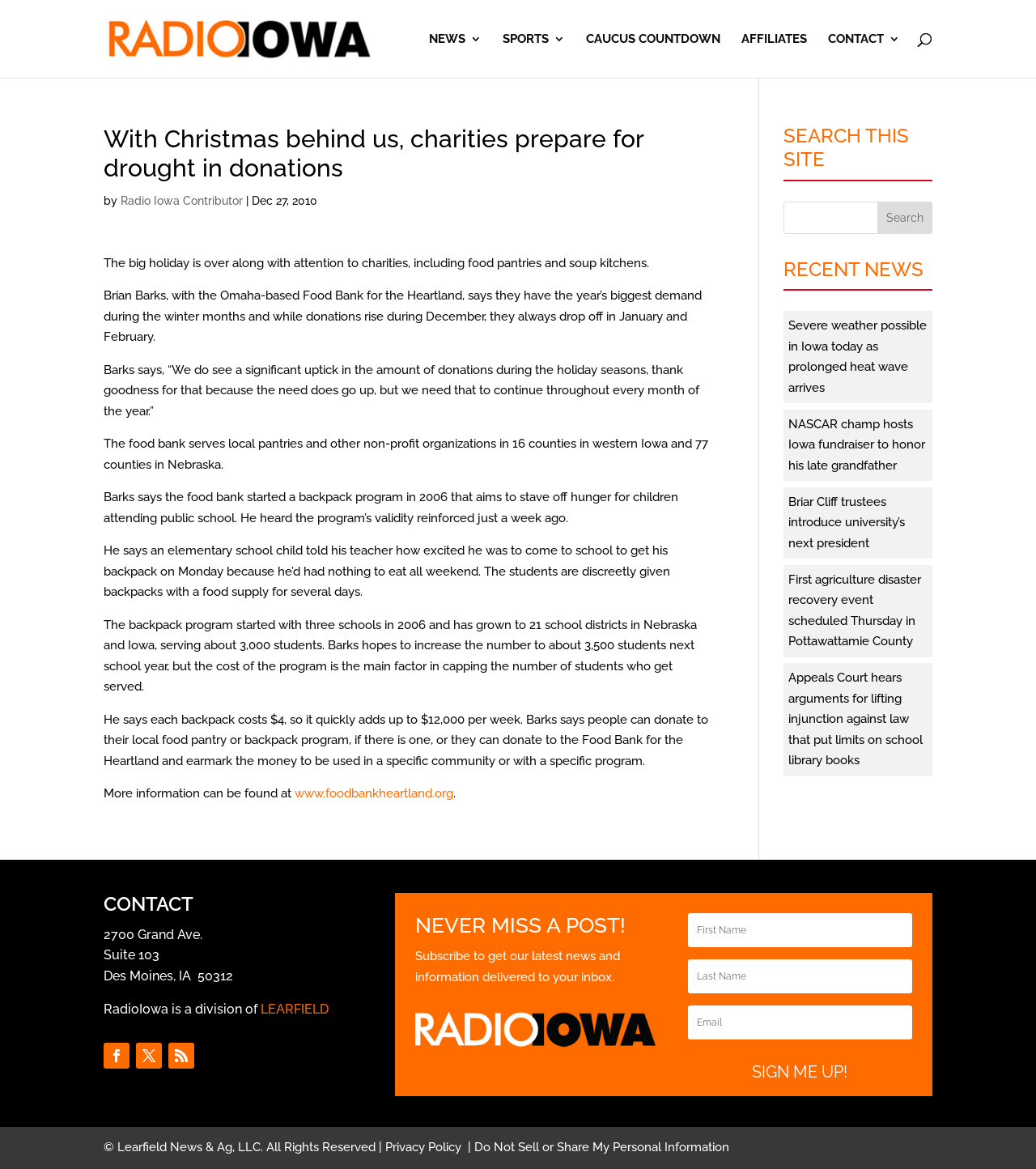Please specify the bounding box coordinates of the clickable region to carry out the following instruction: "Read more about Food Bank for the Heartland". The coordinates should be four float numbers between 0 and 1, in the format [left, top, right, bottom].

[0.284, 0.672, 0.438, 0.685]